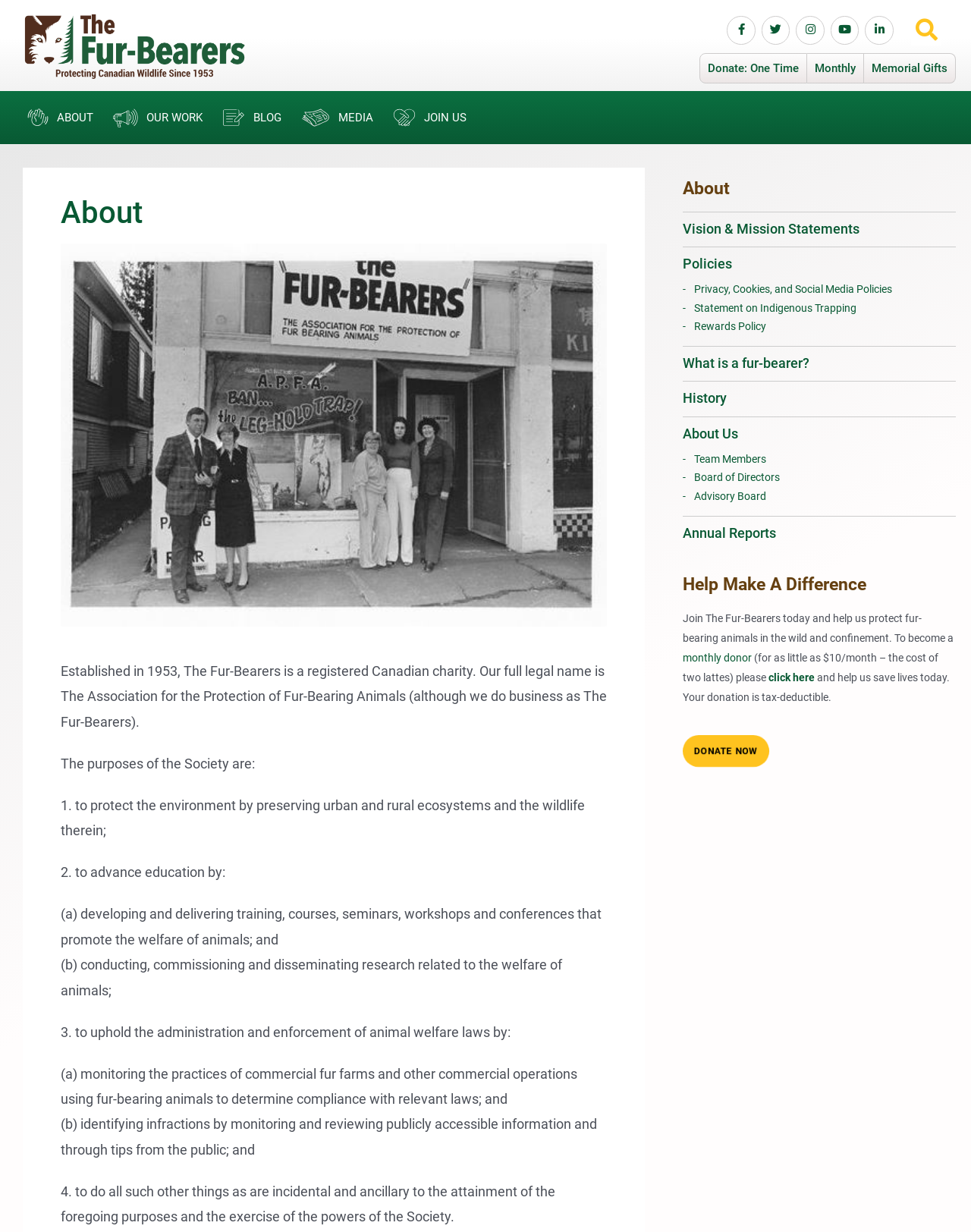What is the minimum monthly donation amount?
Could you give a comprehensive explanation in response to this question?

The minimum monthly donation amount can be found in the static text 'for as little as $10/month – the cost of two lattes)' which is located near the 'DONATE NOW' button.